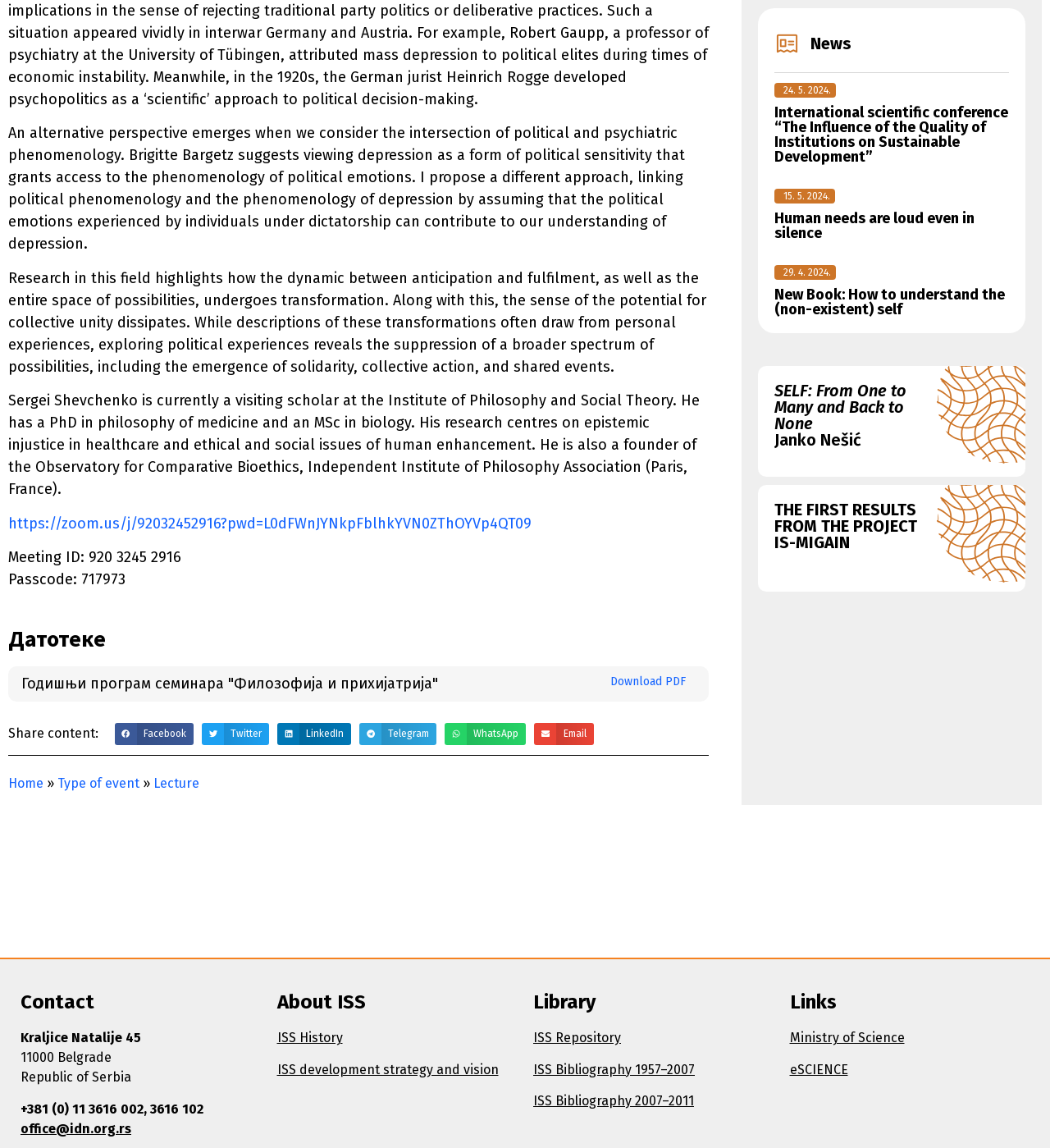Can you specify the bounding box coordinates of the area that needs to be clicked to fulfill the following instruction: "Read more about the International scientific conference"?

[0.738, 0.092, 0.961, 0.143]